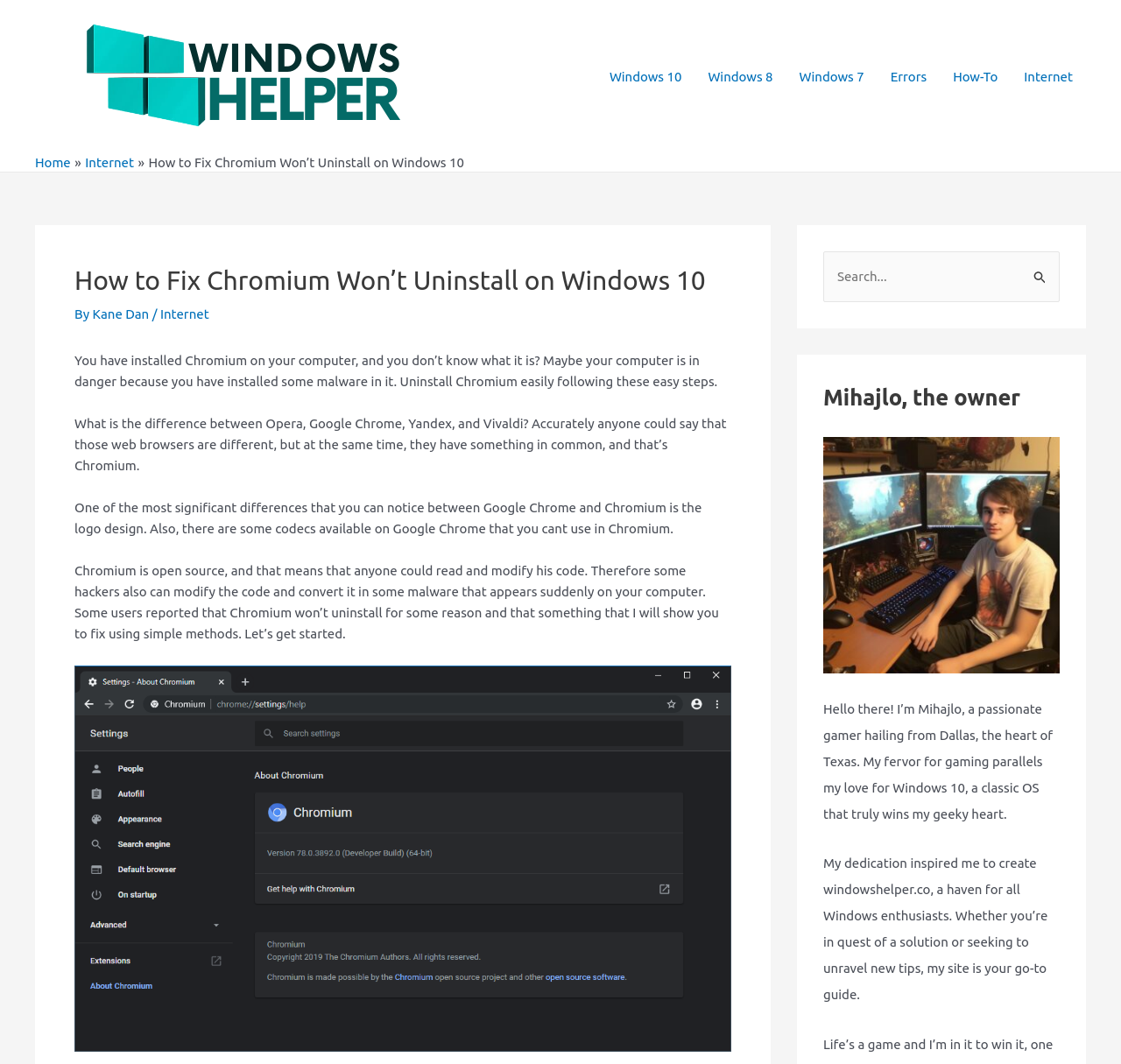Write an elaborate caption that captures the essence of the webpage.

This webpage is about fixing Chromium uninstallation issues on Windows 10. At the top left, there is a link to "WindowsHelper" accompanied by an image with the same name. To the right of this, there is a navigation menu with links to different Windows versions, including Windows 10, 8, and 7, as well as links to "Errors", "How-To", and "Internet" sections.

Below the navigation menu, there is a breadcrumbs navigation section with links to "Home" and "Internet". Next to this, there is a heading that reads "How to Fix Chromium Won’t Uninstall on Windows 10" followed by the author's name, "Kane Dan", and a category label, "Internet".

The main content of the page is divided into several paragraphs. The first paragraph explains that Chromium might be malware and provides a brief introduction to the uninstallation issue. The following paragraphs discuss the differences between Chromium and other browsers, such as Opera, Google Chrome, Yandex, and Vivaldi, and explain why Chromium might be a security risk.

There is an image related to Chromium uninstallation issues below the fourth paragraph. The image takes up a significant portion of the page.

On the right side of the page, there is a complementary section with a search bar and a button. Below the search bar, there is a heading that reads "Mihajlo, the owner" followed by a brief introduction to the website owner, Mihajlo, and a description of the website's purpose.